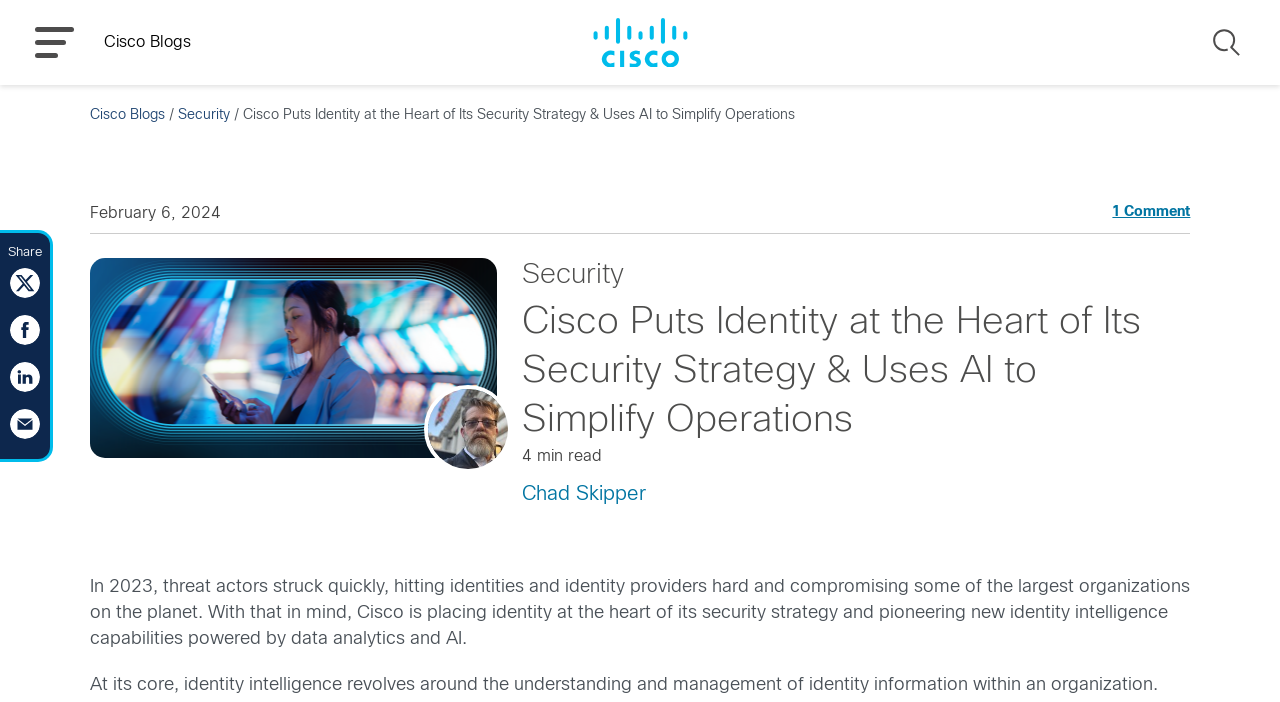Give an in-depth explanation of the webpage layout and content.

The webpage appears to be a blog post from Cisco, with the title "Cisco Puts Identity at the Heart of Its Security Strategy & Uses AI to Simplify Operations". At the top left, there is a link to "Cisco Blogs" accompanied by an image. Next to it, there is a "MENU" button. On the top right, there is a "Search" button with an image.

Below the title, there is a header section with the date "February 6, 2024" and a link to "1 Comment". A horizontal separator line follows. An avatar image is displayed below.

The main content of the blog post is divided into sections. The first section has a heading "Security" and a link to the same. The main article text begins with "In 2023, threat actors struck quickly, hitting identities and identity providers hard and compromising some of the largest organizations on the planet. With that in mind, Cisco is placing identity at the heart of its security strategy and pioneering new identity intelligence capabilities powered by data analytics and AI."

On the left side, there are social media sharing links, including "share on twitter", "share on facebook", and "share on linkedin", each accompanied by an image.